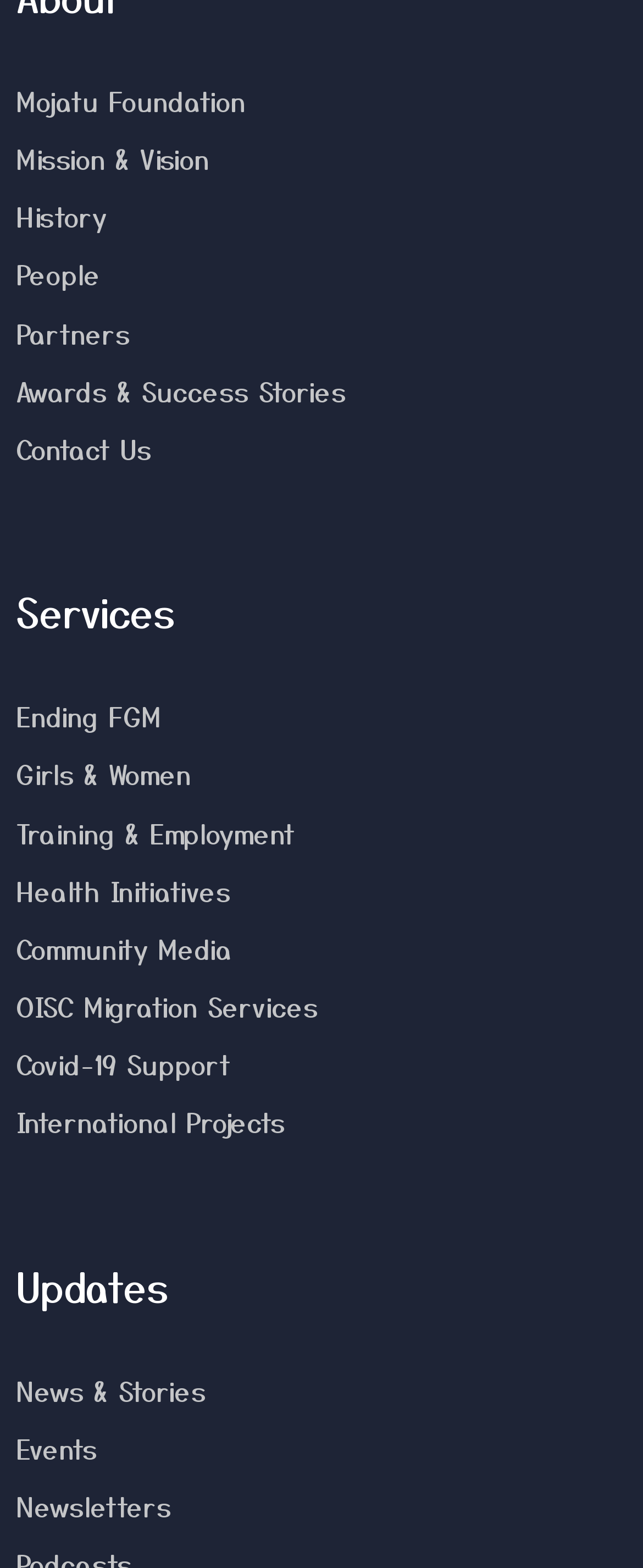What is the first link on the webpage?
Please answer the question with a detailed response using the information from the screenshot.

I looked at the links on the webpage and found that the first link is 'Mojatu Foundation'.